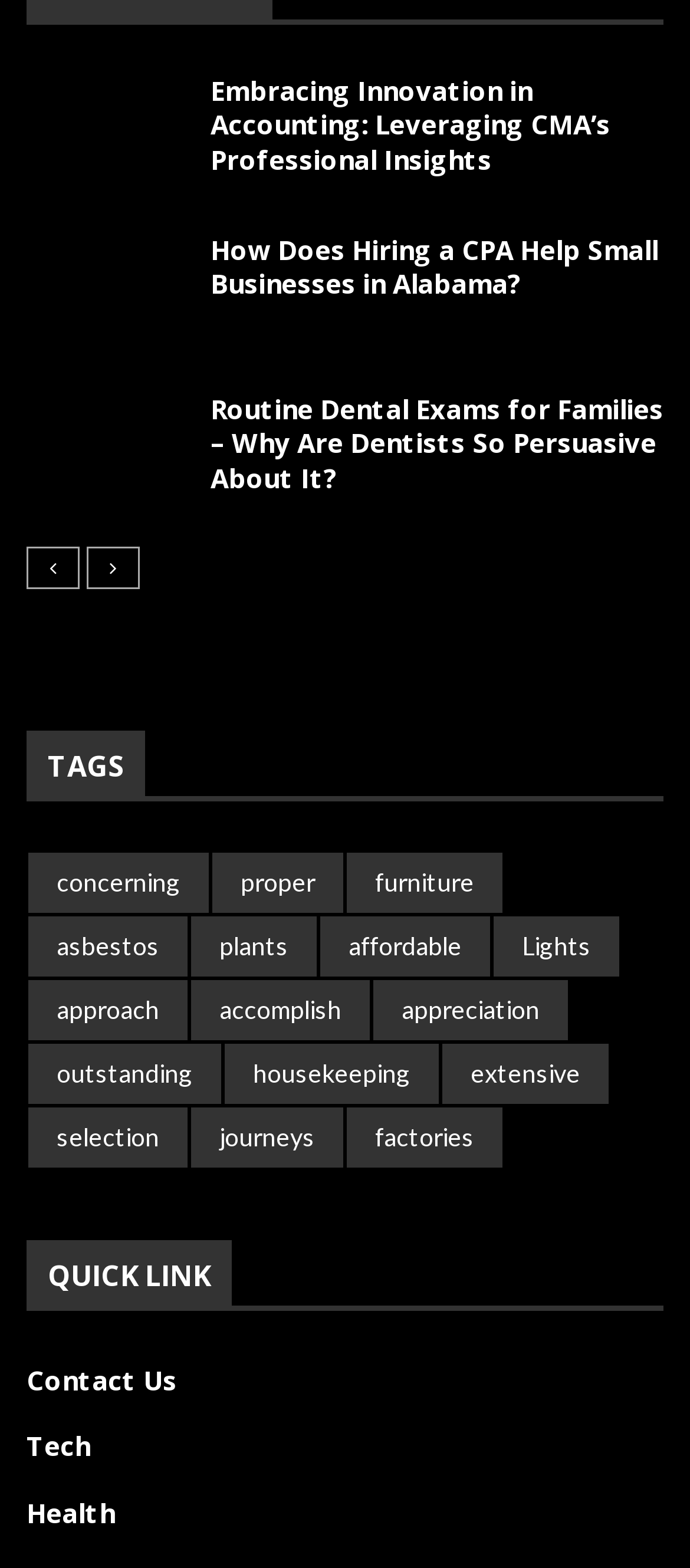What is the purpose of the links under the 'TAGS' heading?
Using the information presented in the image, please offer a detailed response to the question.

The links under the 'TAGS' heading, such as 'concerning', 'proper', 'furniture', etc., seem to be categorization tags. They are likely used to filter content on the webpage, allowing users to view articles or posts related to specific topics.